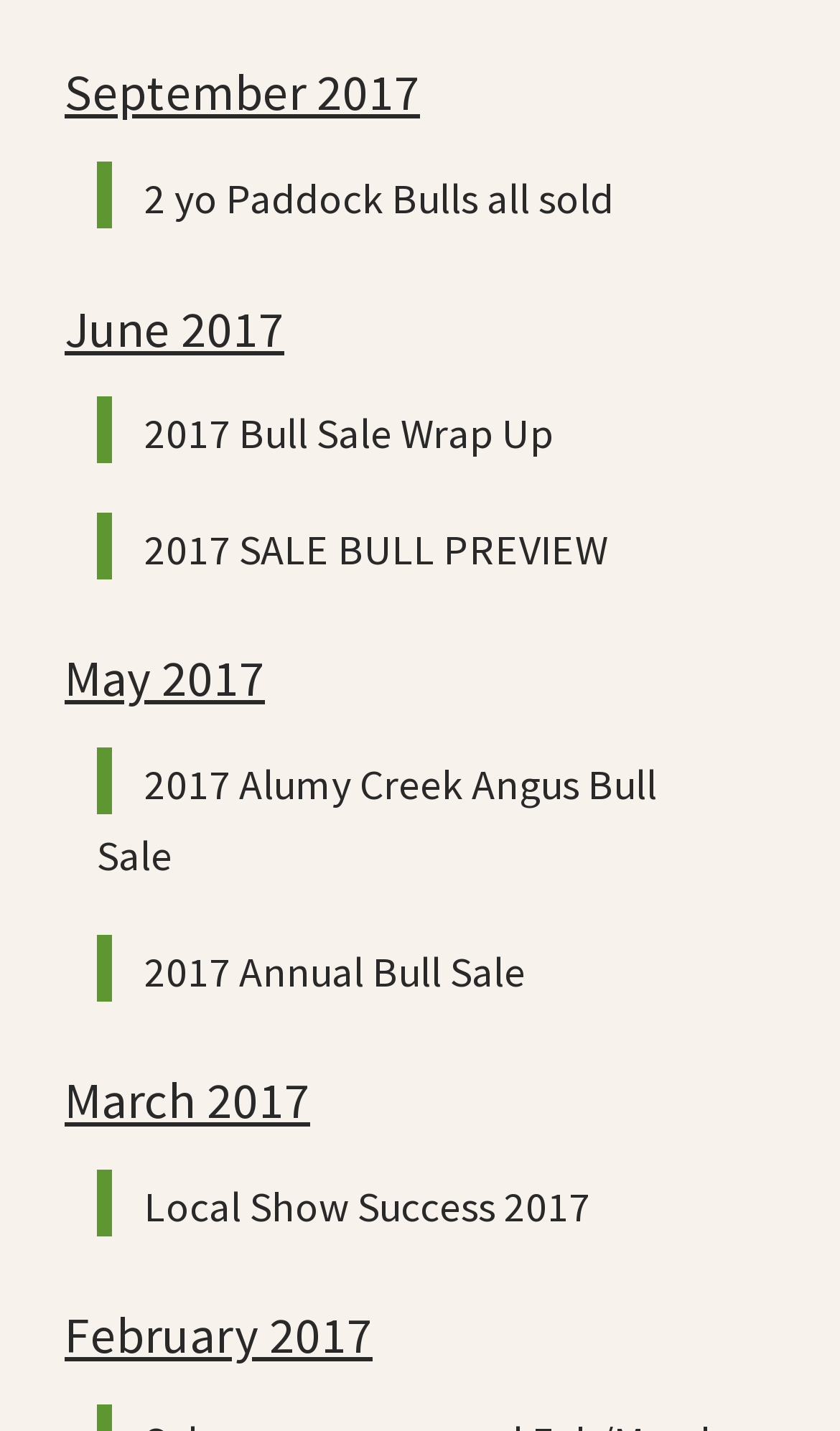Show the bounding box coordinates of the region that should be clicked to follow the instruction: "explore 2017 Alumy Creek Angus Bull Sale."

[0.115, 0.522, 0.782, 0.619]